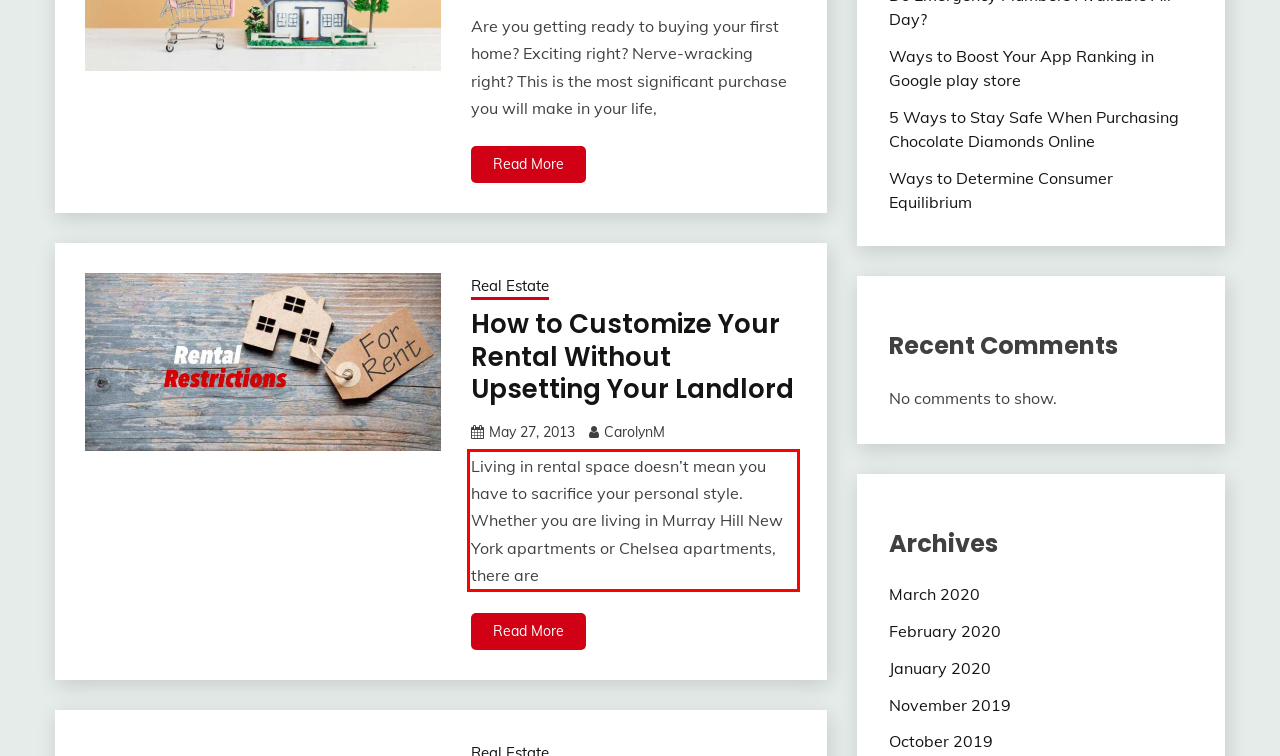Examine the screenshot of the webpage, locate the red bounding box, and generate the text contained within it.

Living in rental space doesn’t mean you have to sacrifice your personal style. Whether you are living in Murray Hill New York apartments or Chelsea apartments, there are